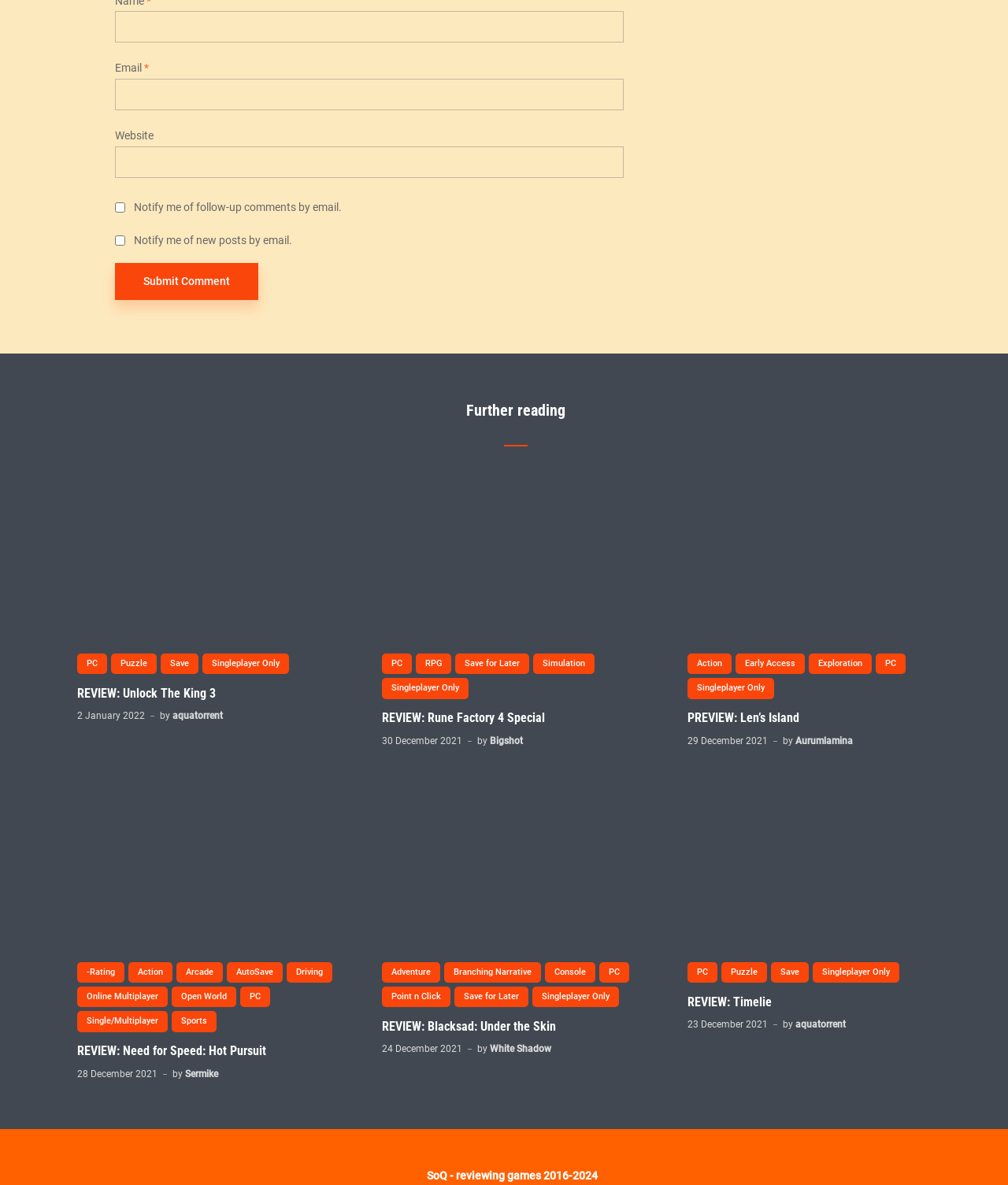What type of content is presented in the articles?
Please answer using one word or phrase, based on the screenshot.

Game reviews